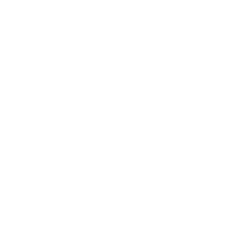What type of product is the Daredevil Island?
Please use the image to provide a one-word or short phrase answer.

Inflatable attraction